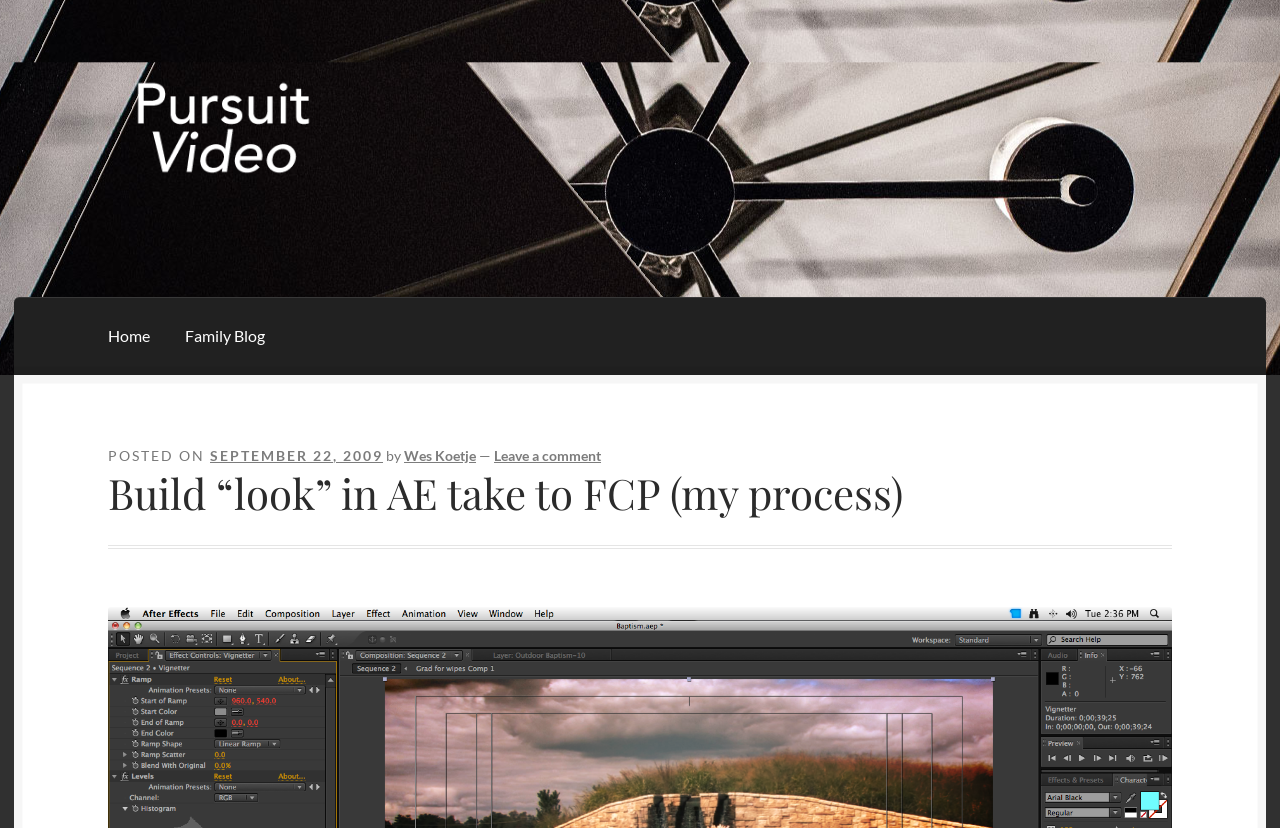How many comments are there on the article?
Kindly give a detailed and elaborate answer to the question.

I couldn't find any information about the number of comments on the article. The link 'Leave a comment' suggests that comments are allowed, but it doesn't provide the number of comments.